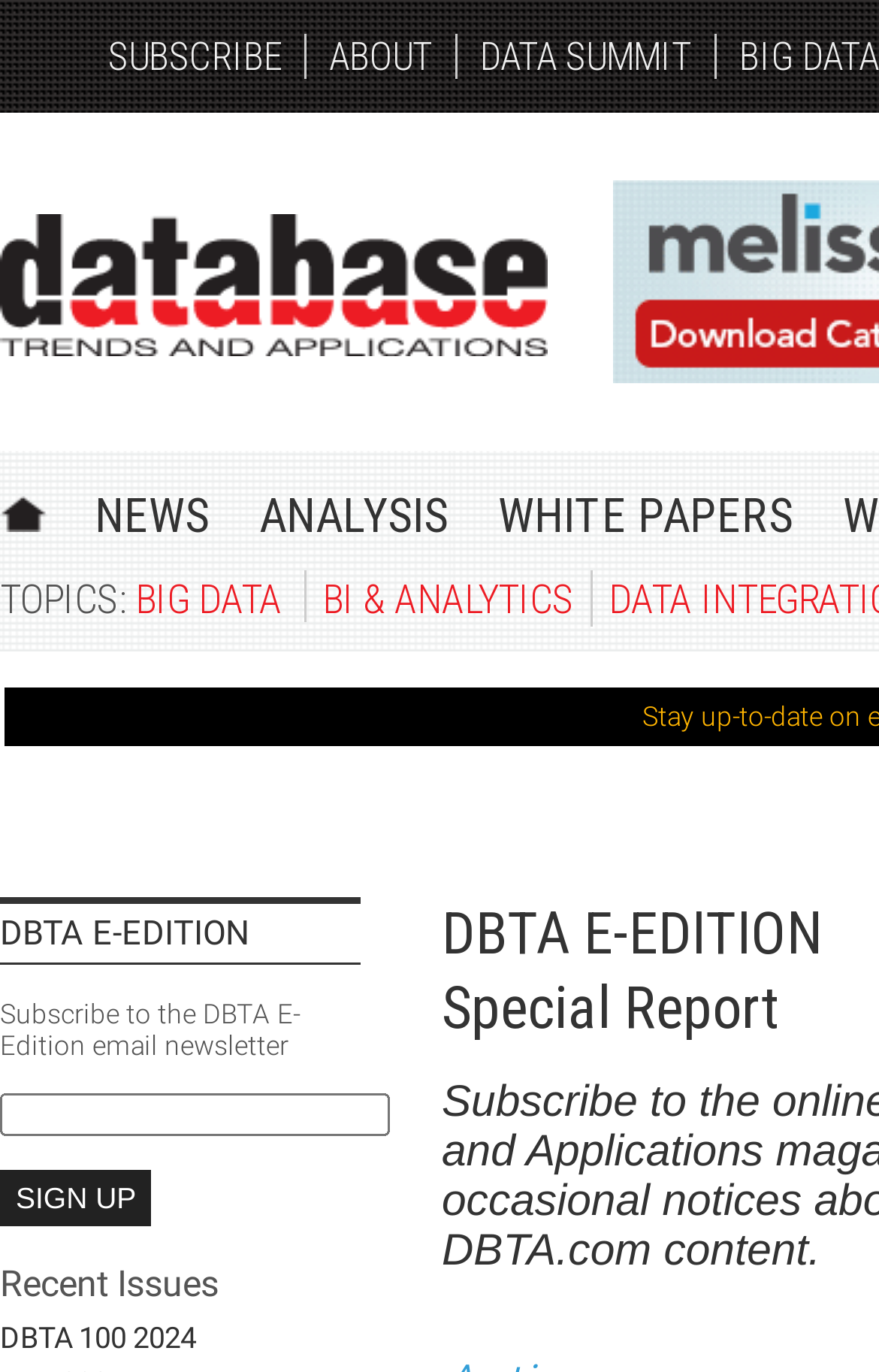Given the description "BI & Analytics", determine the bounding box of the corresponding UI element.

[0.367, 0.419, 0.654, 0.453]